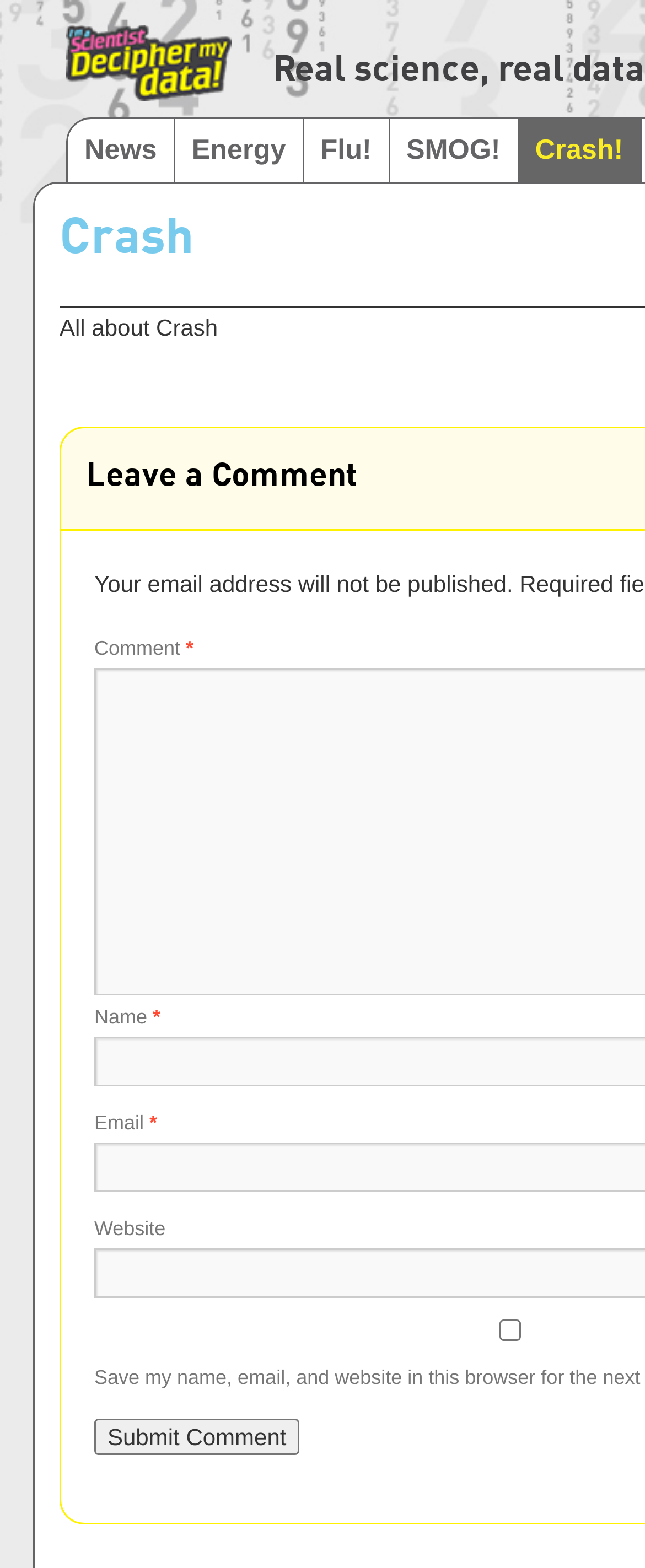Please specify the bounding box coordinates of the region to click in order to perform the following instruction: "Enter your name in the 'Name' field".

[0.146, 0.641, 0.237, 0.656]